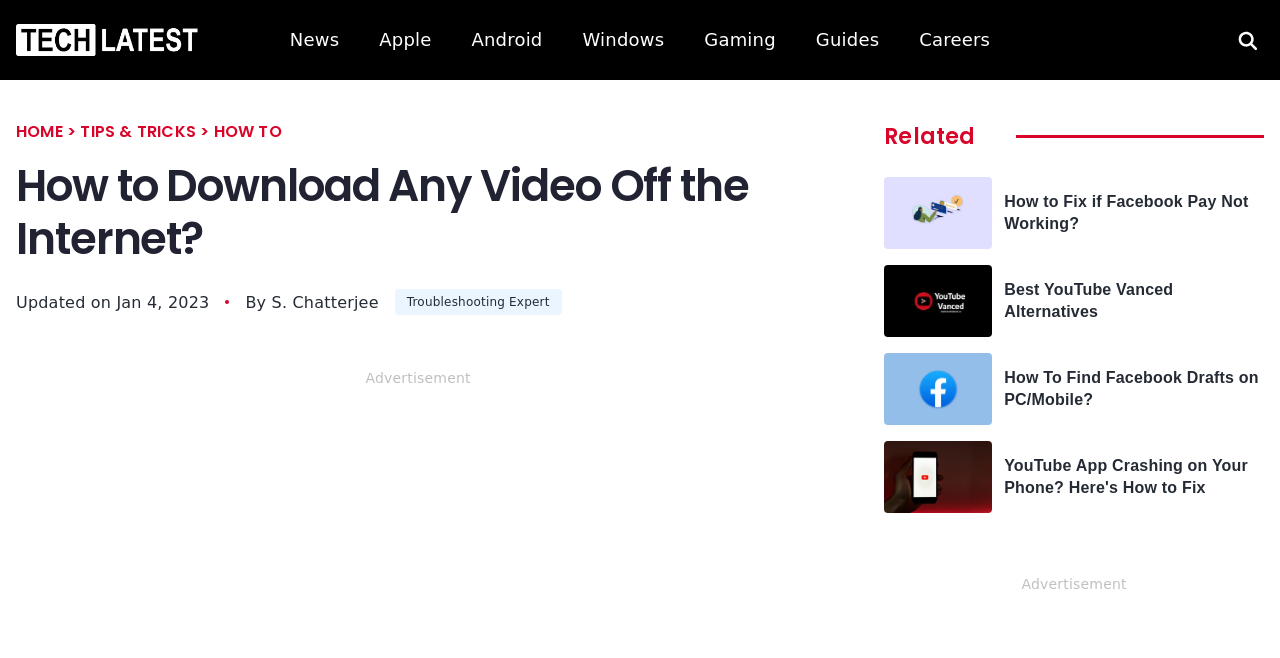Locate the bounding box coordinates of the clickable region necessary to complete the following instruction: "Click on the TL Logo New". Provide the coordinates in the format of four float numbers between 0 and 1, i.e., [left, top, right, bottom].

[0.012, 0.036, 0.159, 0.085]